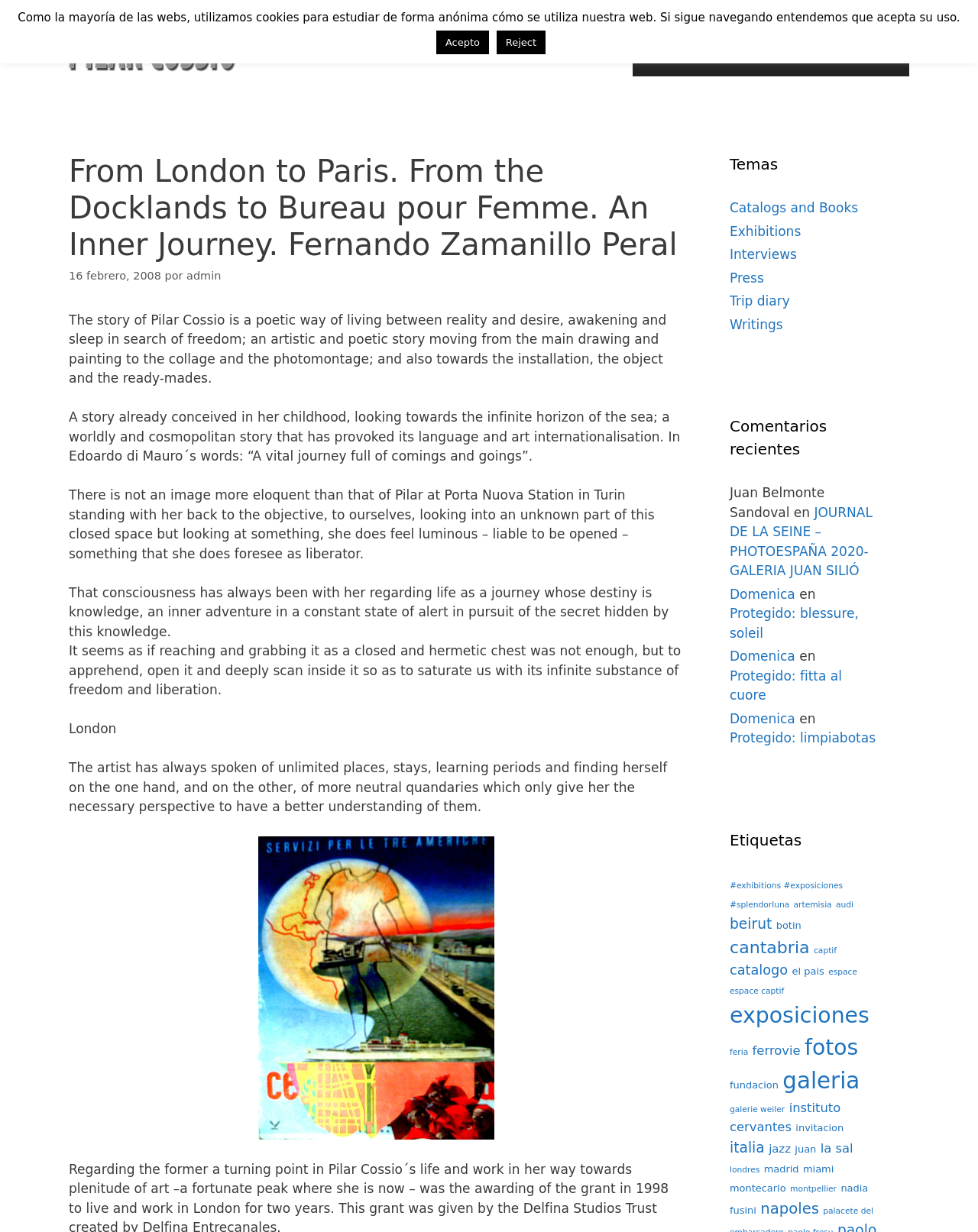Please determine the bounding box of the UI element that matches this description: Protegido: fitta al cuore. The coordinates should be given as (top-left x, top-left y, bottom-right x, bottom-right y), with all values between 0 and 1.

[0.746, 0.542, 0.861, 0.57]